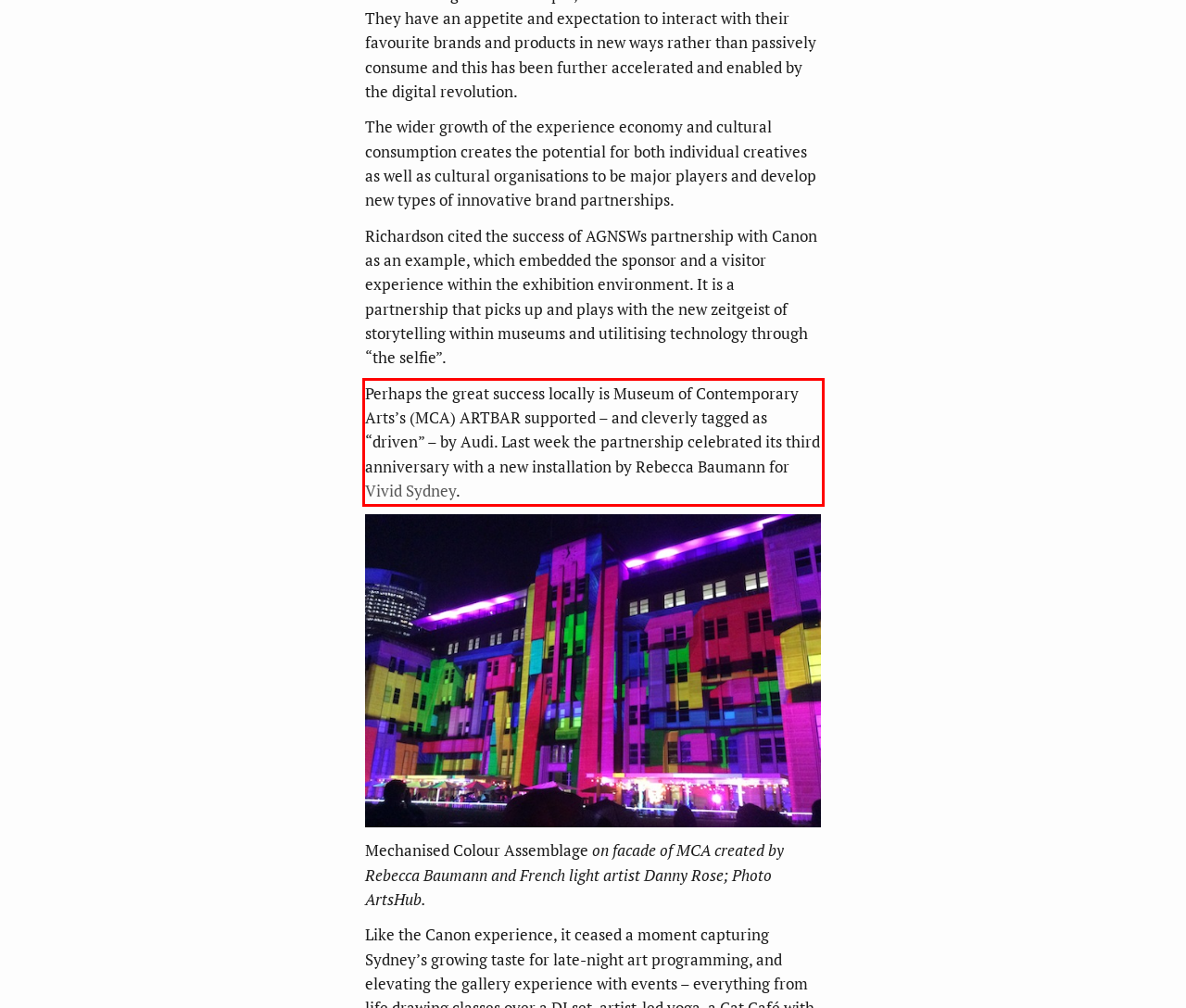Review the webpage screenshot provided, and perform OCR to extract the text from the red bounding box.

Perhaps the great success locally is Museum of Contemporary Arts’s (MCA) ARTBAR supported – and cleverly tagged as “driven” – by Audi. Last week the partnership celebrated its third anniversary with a new installation by Rebecca Baumann for Vivid Sydney.